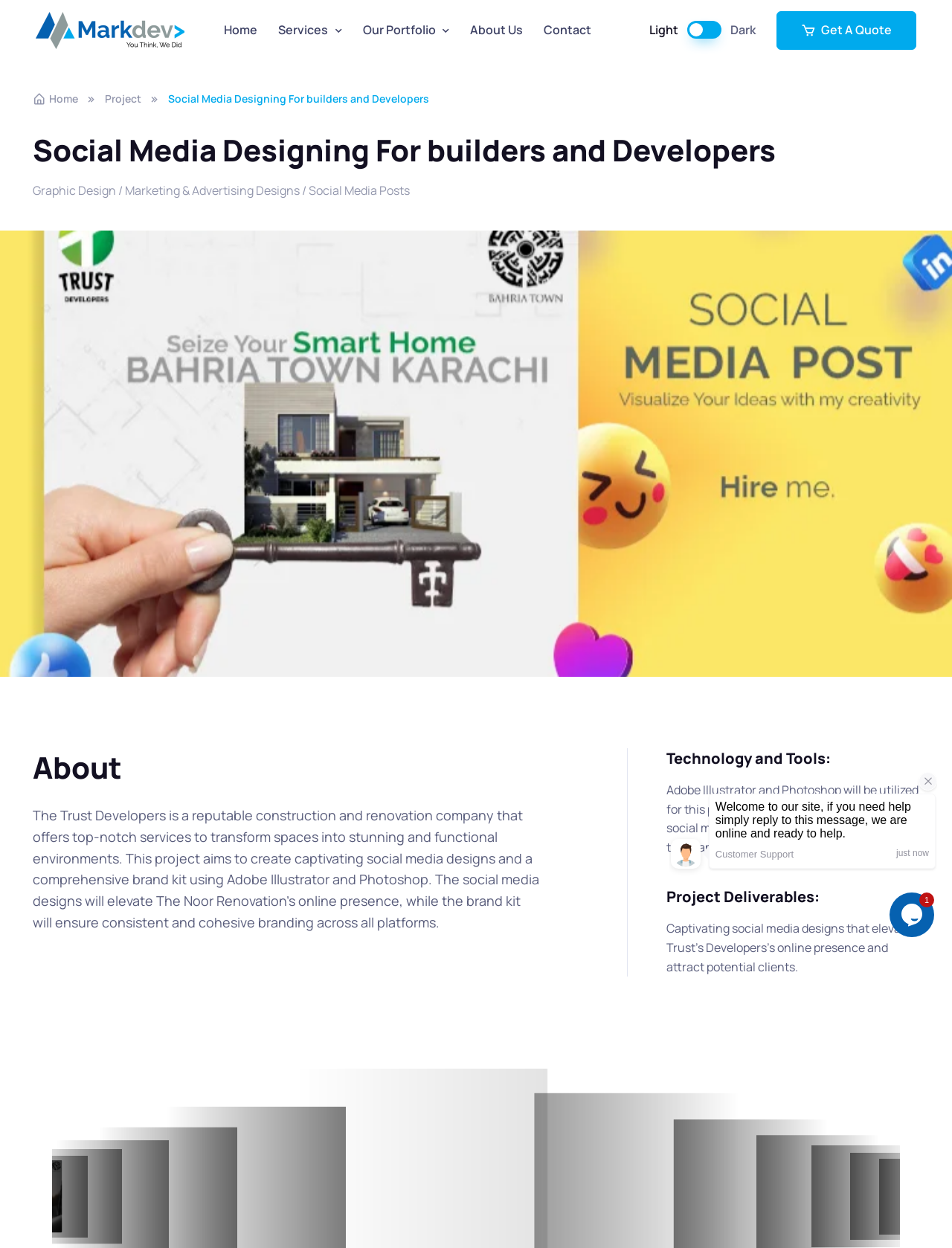What is the project about?
Answer the question with a detailed explanation, including all necessary information.

I found a StaticText element with the text 'Social Media Designing For builders and Developers' which suggests that the project is about social media designing for builders and developers.